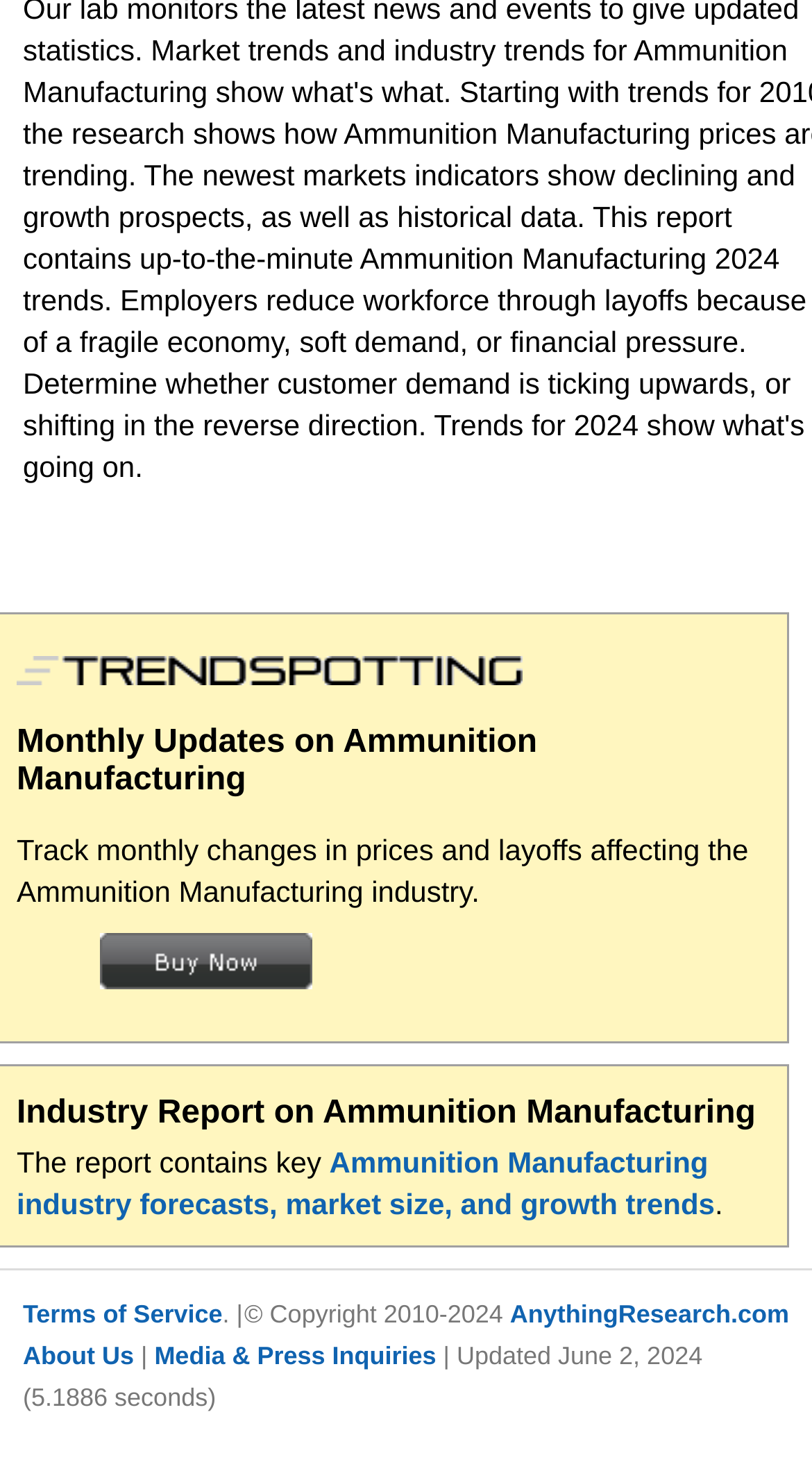Given the element description, predict the bounding box coordinates in the format (top-left x, top-left y, bottom-right x, bottom-right y). Make sure all values are between 0 and 1. Here is the element description: AnythingResearch.com

[0.628, 0.889, 0.972, 0.909]